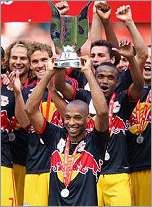How did the Red Bulls win the tournament?
From the details in the image, provide a complete and detailed answer to the question.

According to the caption, the Red Bulls sealed a 1-1 tie against Arsenal, and ultimately won the tournament through an extraordinary last-minute own goal, which marked a memorable milestone for the team.